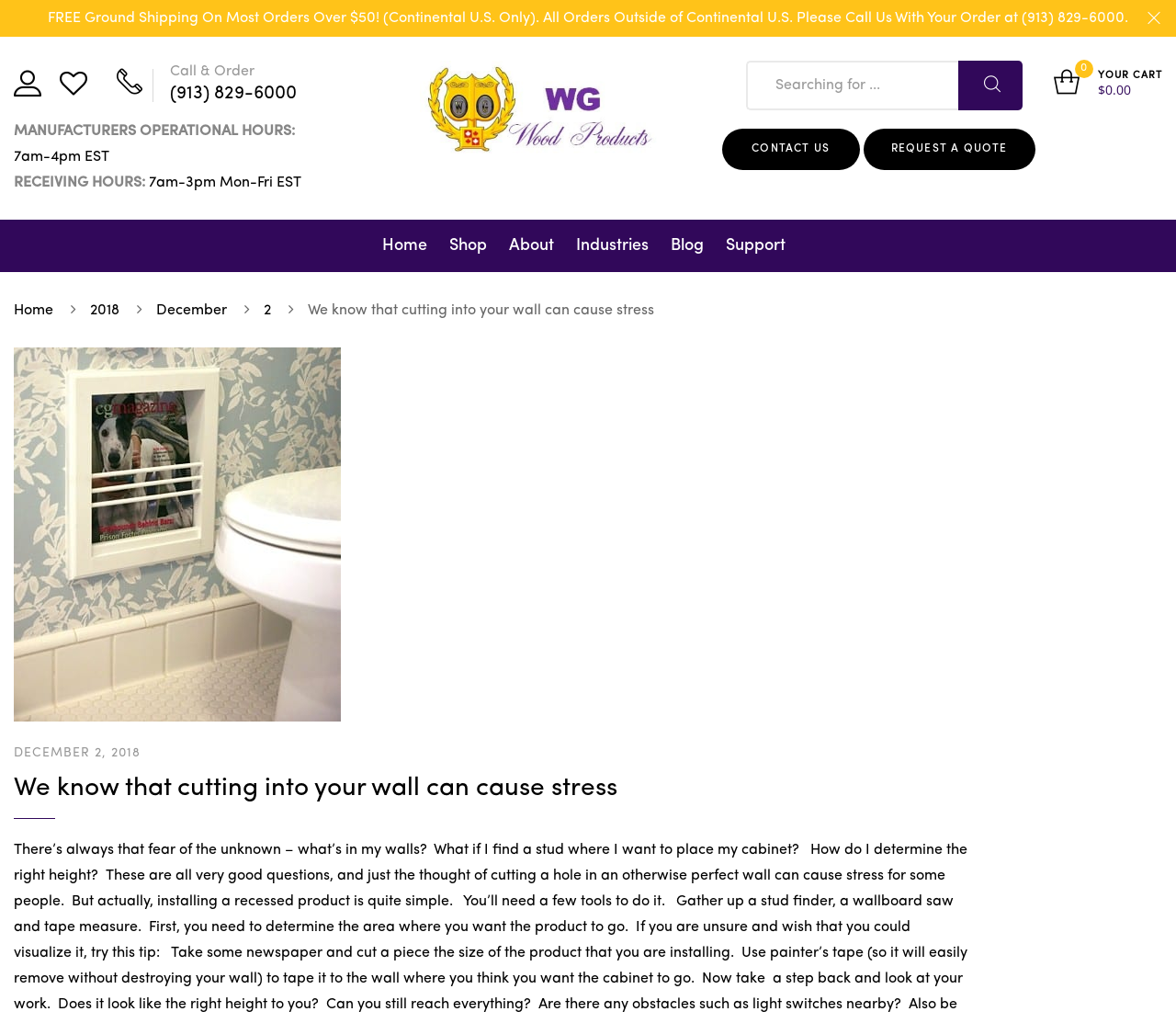Could you provide the bounding box coordinates for the portion of the screen to click to complete this instruction: "Go to the home page"?

None